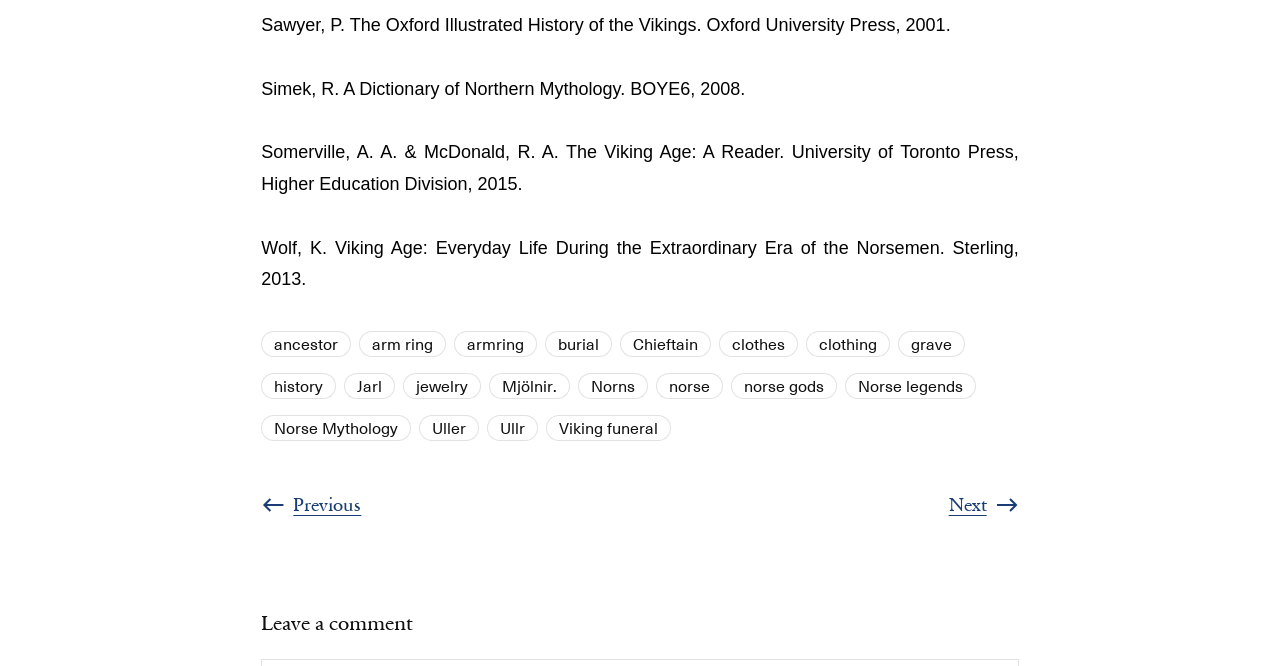Could you determine the bounding box coordinates of the clickable element to complete the instruction: "Click on 'Norse Mythology'"? Provide the coordinates as four float numbers between 0 and 1, i.e., [left, top, right, bottom].

[0.214, 0.625, 0.311, 0.661]